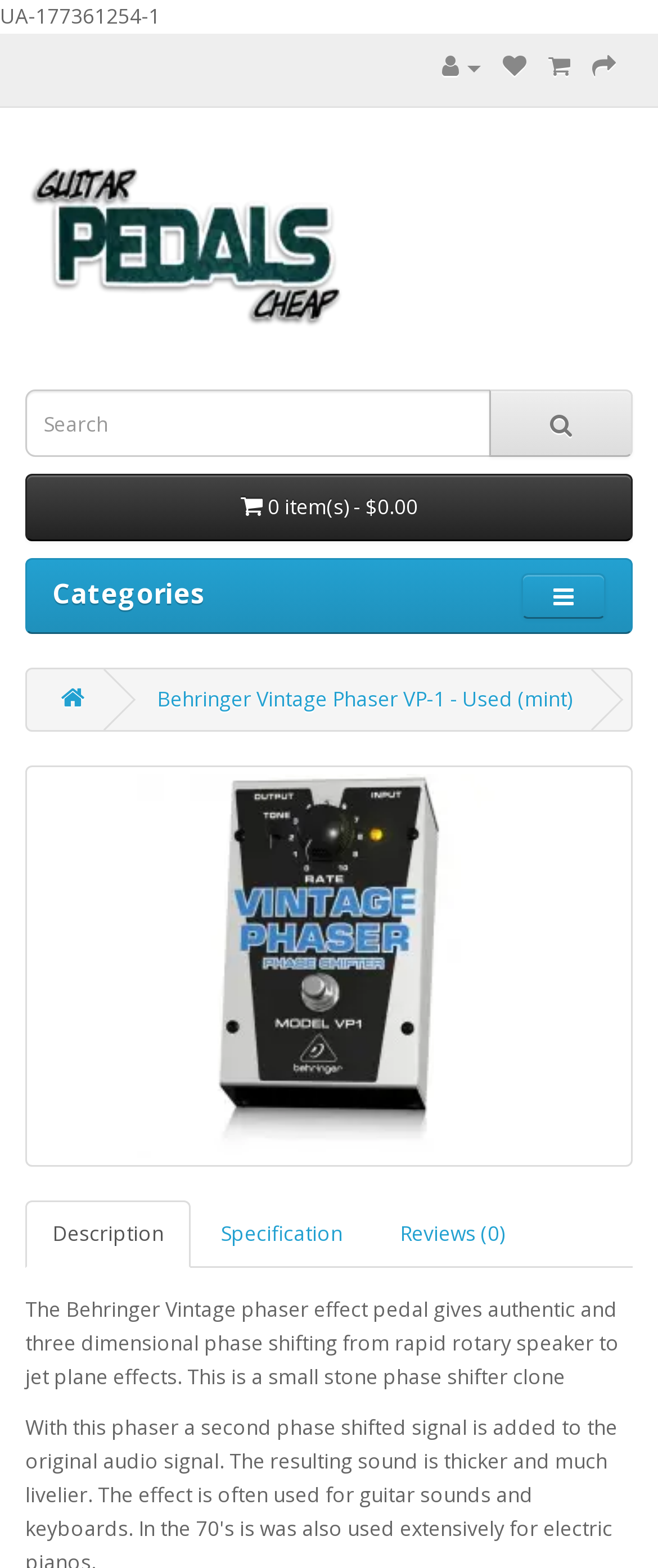With reference to the image, please provide a detailed answer to the following question: What is the price of the item?

I found the answer by looking at the button element with the text ' 0 item(s) - $0.00'. This button is likely part of a shopping cart or checkout system, and it displays the total price of the items in the cart, which is $0.00.